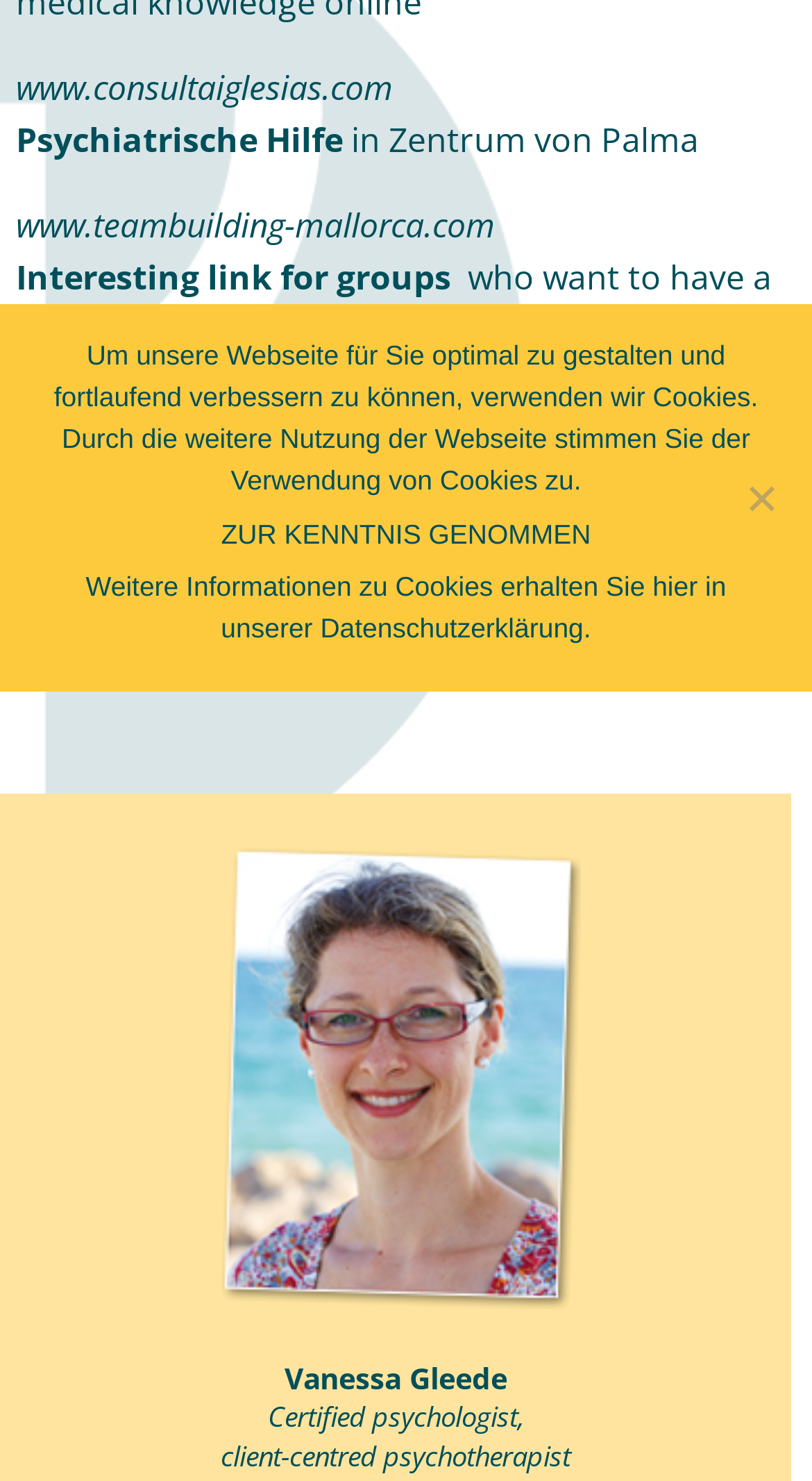Given the description of a UI element: "parent_node: Vanessa Gleede", identify the bounding box coordinates of the matching element in the webpage screenshot.

[0.021, 0.567, 0.954, 0.944]